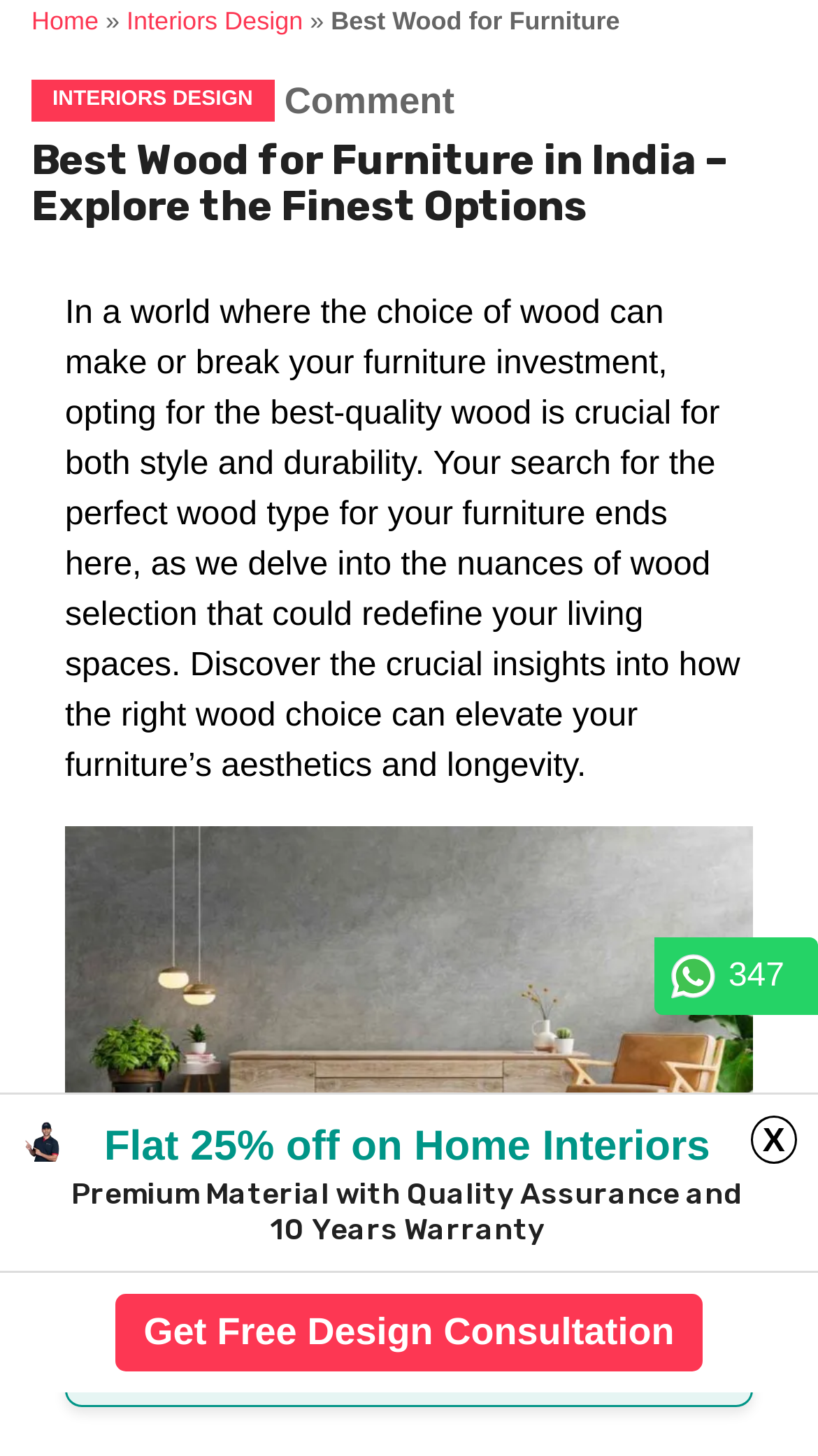What is the theme of the article on this webpage?
Refer to the image and provide a one-word or short phrase answer.

Wood for furniture in India